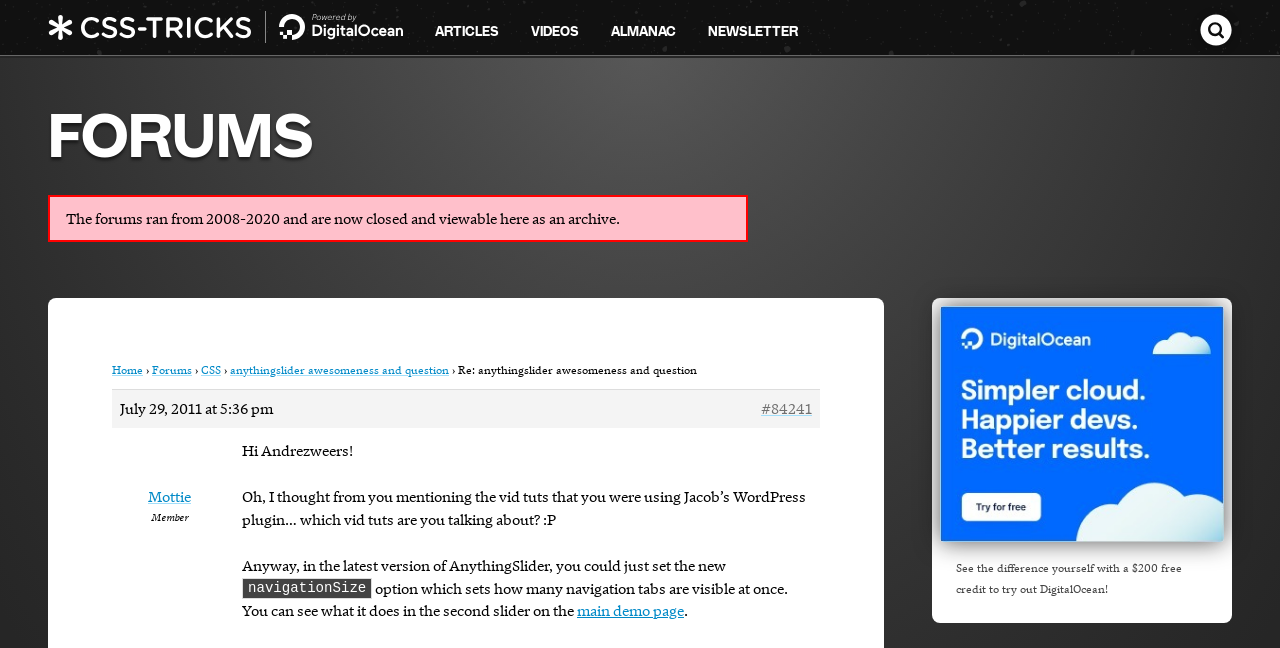Find the bounding box coordinates of the clickable region needed to perform the following instruction: "View the main demo page". The coordinates should be provided as four float numbers between 0 and 1, i.e., [left, top, right, bottom].

[0.451, 0.927, 0.534, 0.957]